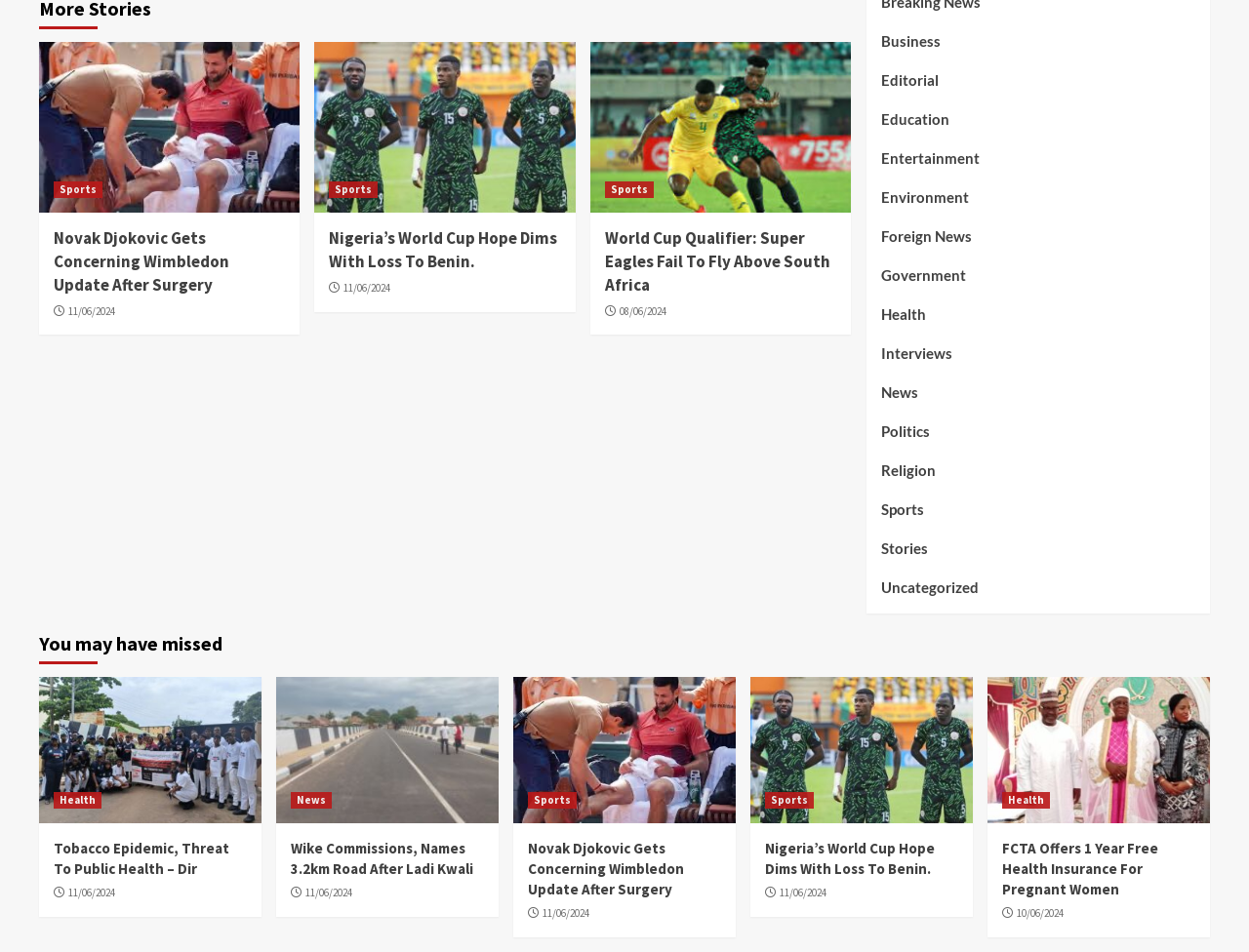How many articles are displayed in the 'You may have missed' section?
Provide an in-depth answer to the question, covering all aspects.

In the 'You may have missed' section, I counted 6 figure elements, each containing a link and a figcaption. These figures are arranged horizontally, suggesting that there are 6 articles in this section.